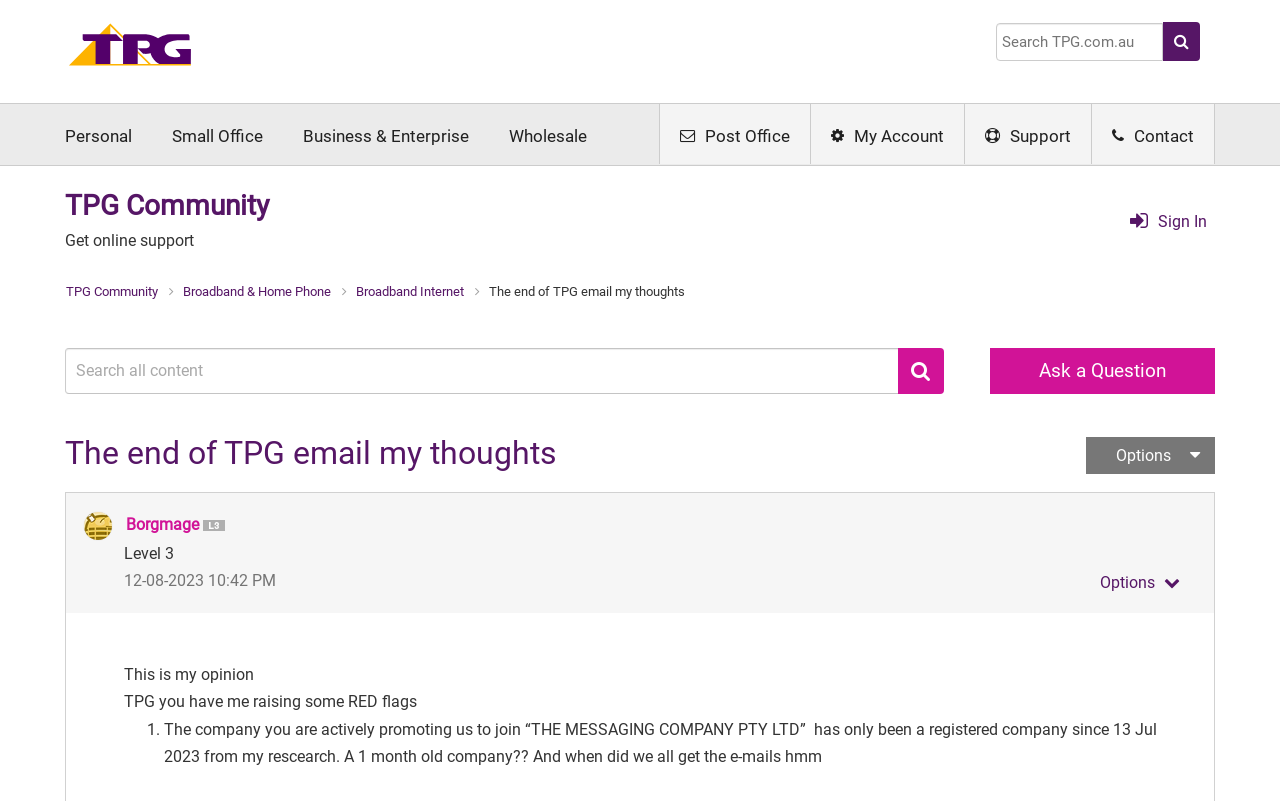Can you find the bounding box coordinates of the area I should click to execute the following instruction: "View Profile of Borgmage"?

[0.098, 0.643, 0.155, 0.667]